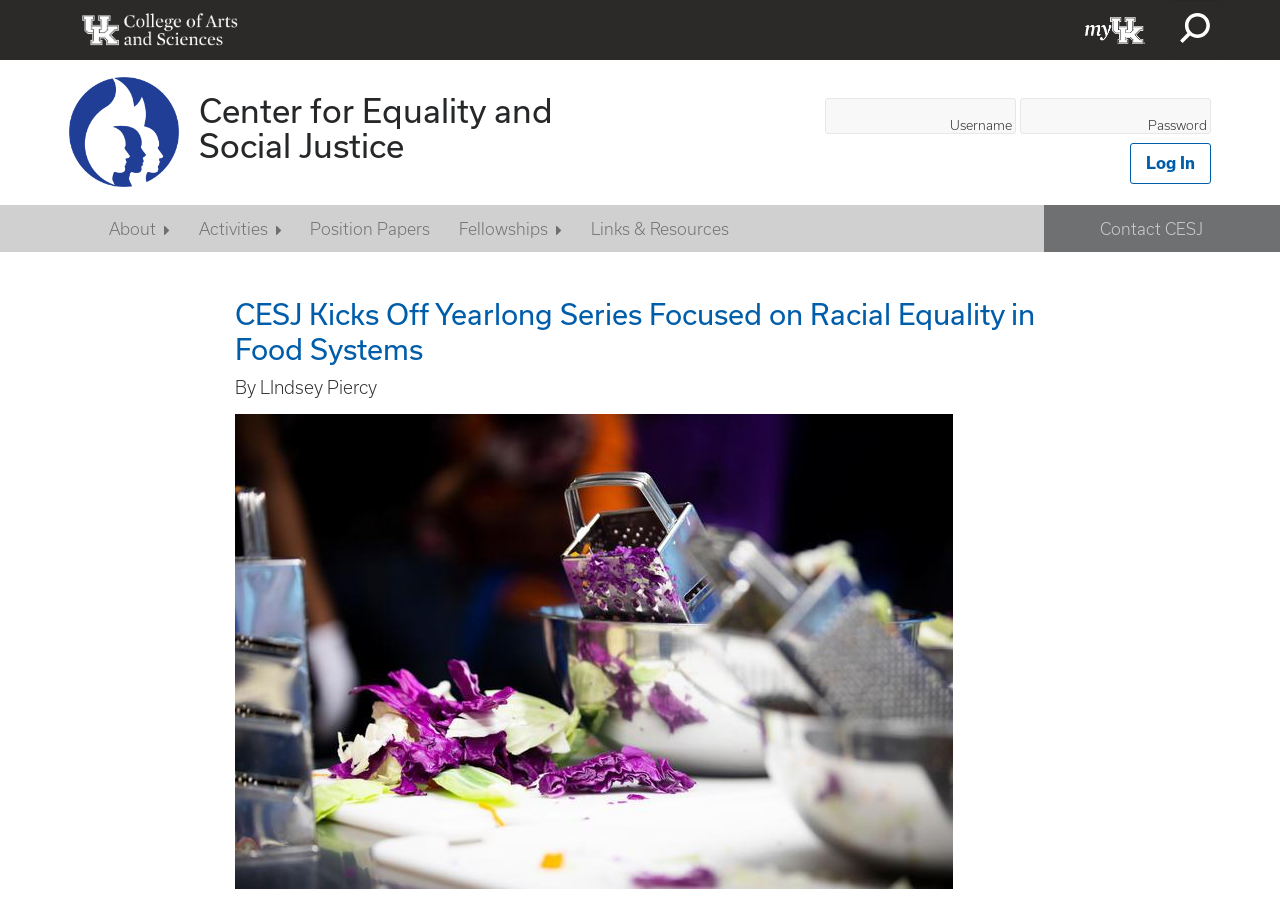Using a single word or phrase, answer the following question: 
What is the purpose of the 'Log in' button?

To log in to the system